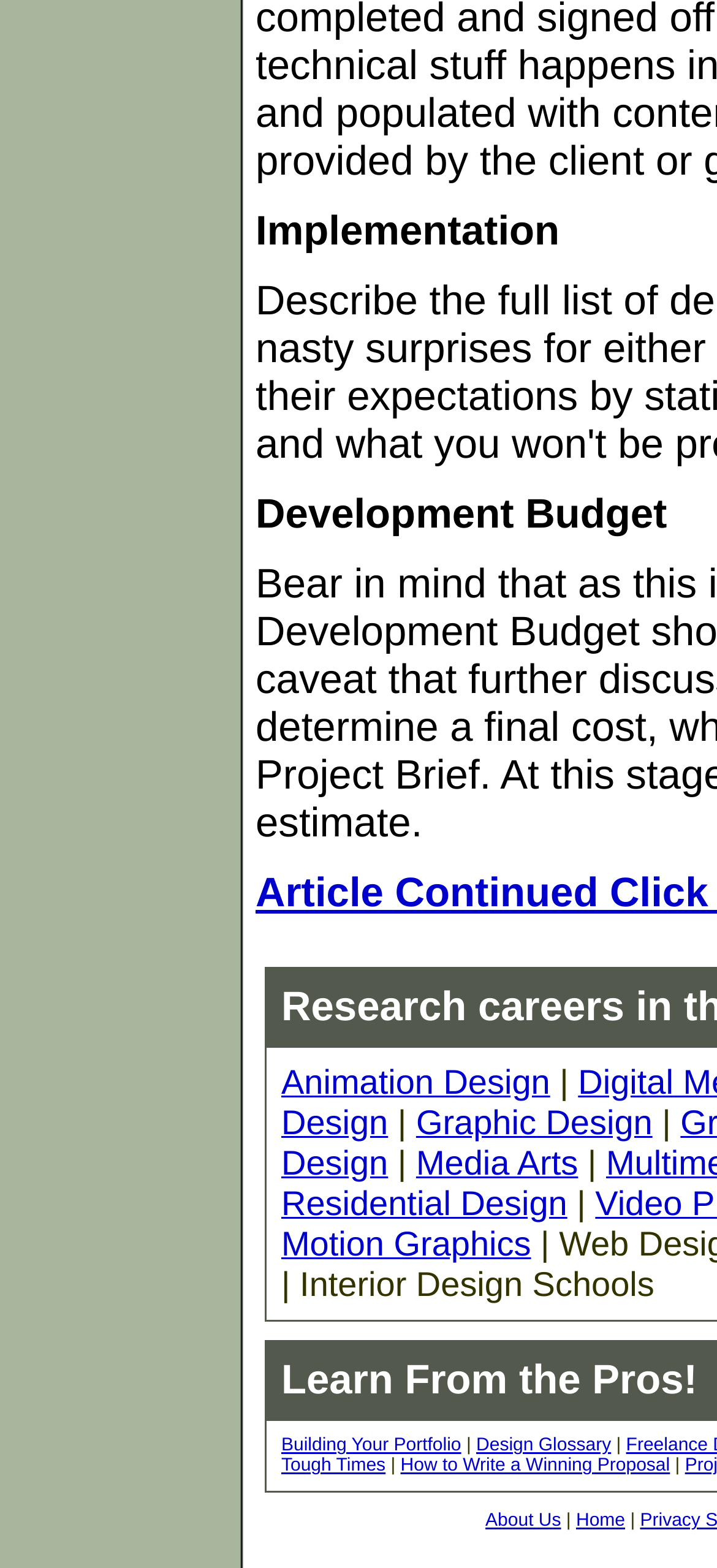Determine the bounding box coordinates of the clickable area required to perform the following instruction: "Visit Graphic Design". The coordinates should be represented as four float numbers between 0 and 1: [left, top, right, bottom].

[0.58, 0.703, 0.91, 0.728]